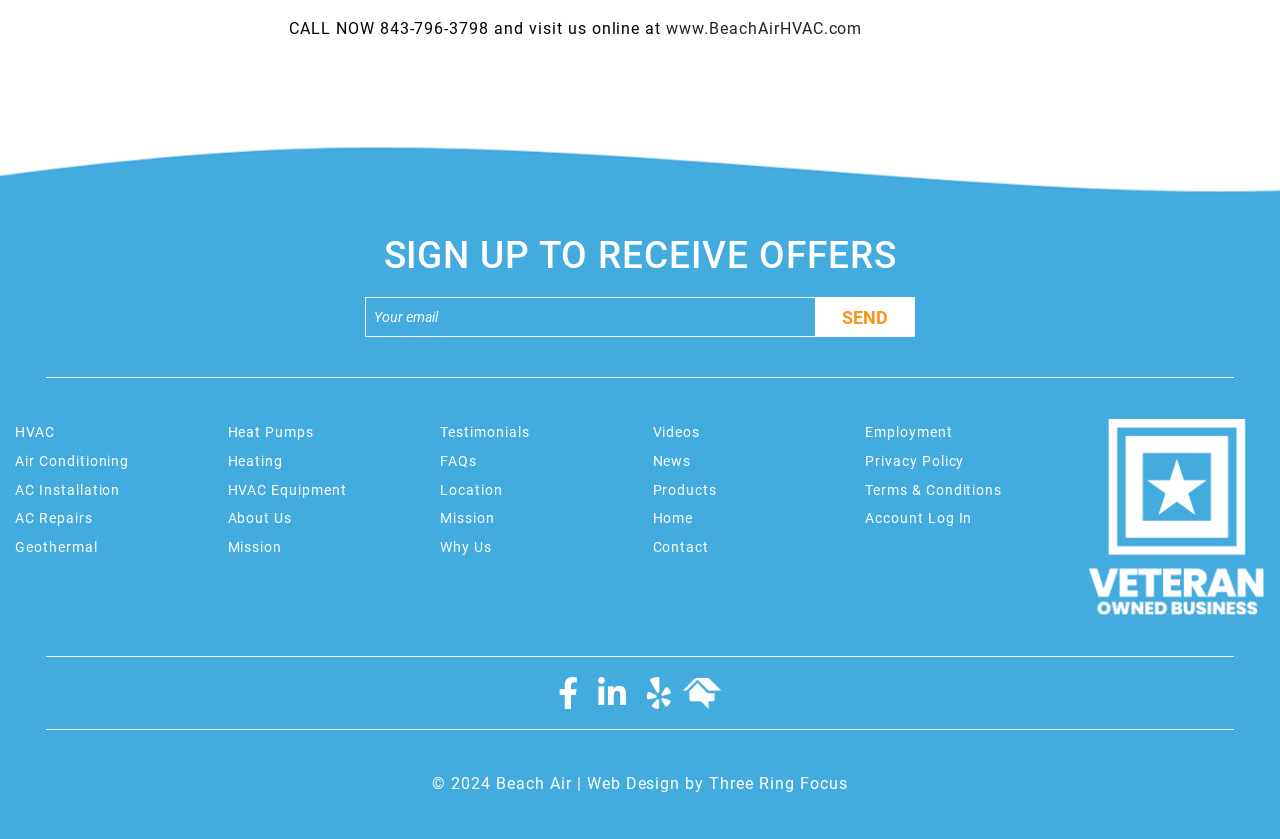Please locate the bounding box coordinates of the element that should be clicked to complete the given instruction: "Visit the website".

[0.52, 0.023, 0.674, 0.046]